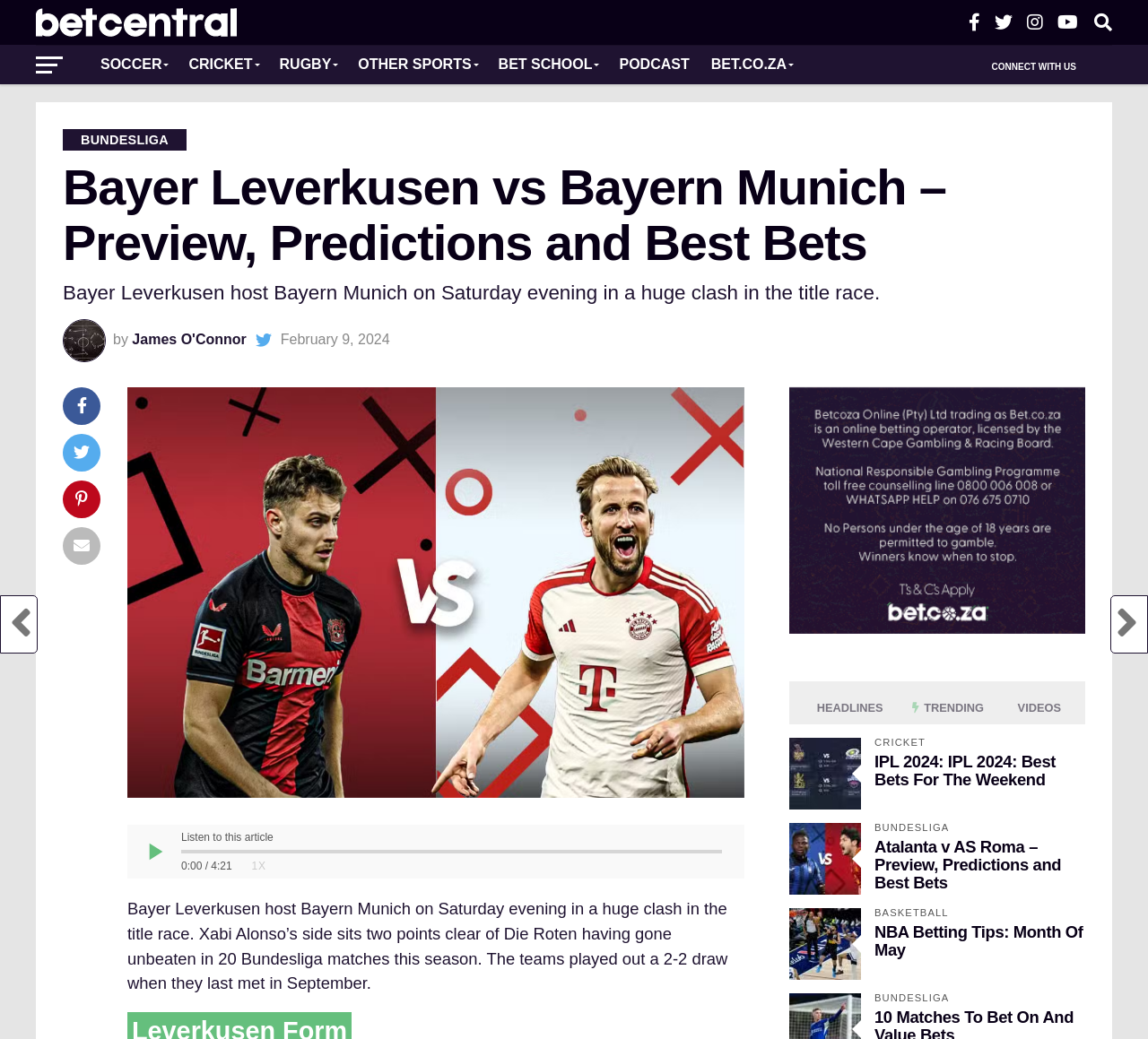Who is the author of the main article?
From the screenshot, provide a brief answer in one word or phrase.

James O'Connor